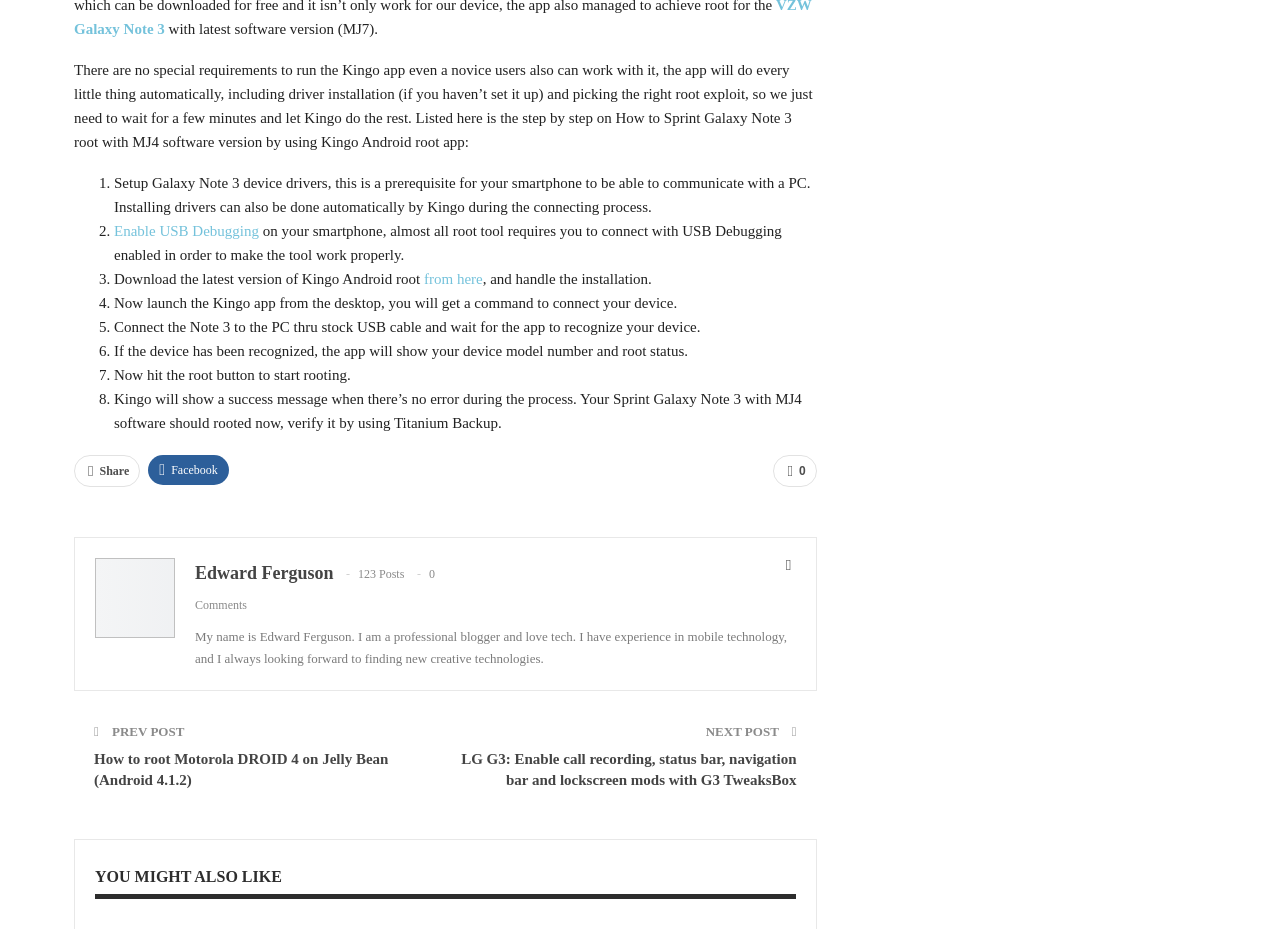Please predict the bounding box coordinates of the element's region where a click is necessary to complete the following instruction: "Read the tutorial on 'How to Sprint Galaxy Note 3 root with MJ4 software version'". The coordinates should be represented by four float numbers between 0 and 1, i.e., [left, top, right, bottom].

[0.058, 0.091, 0.631, 0.188]